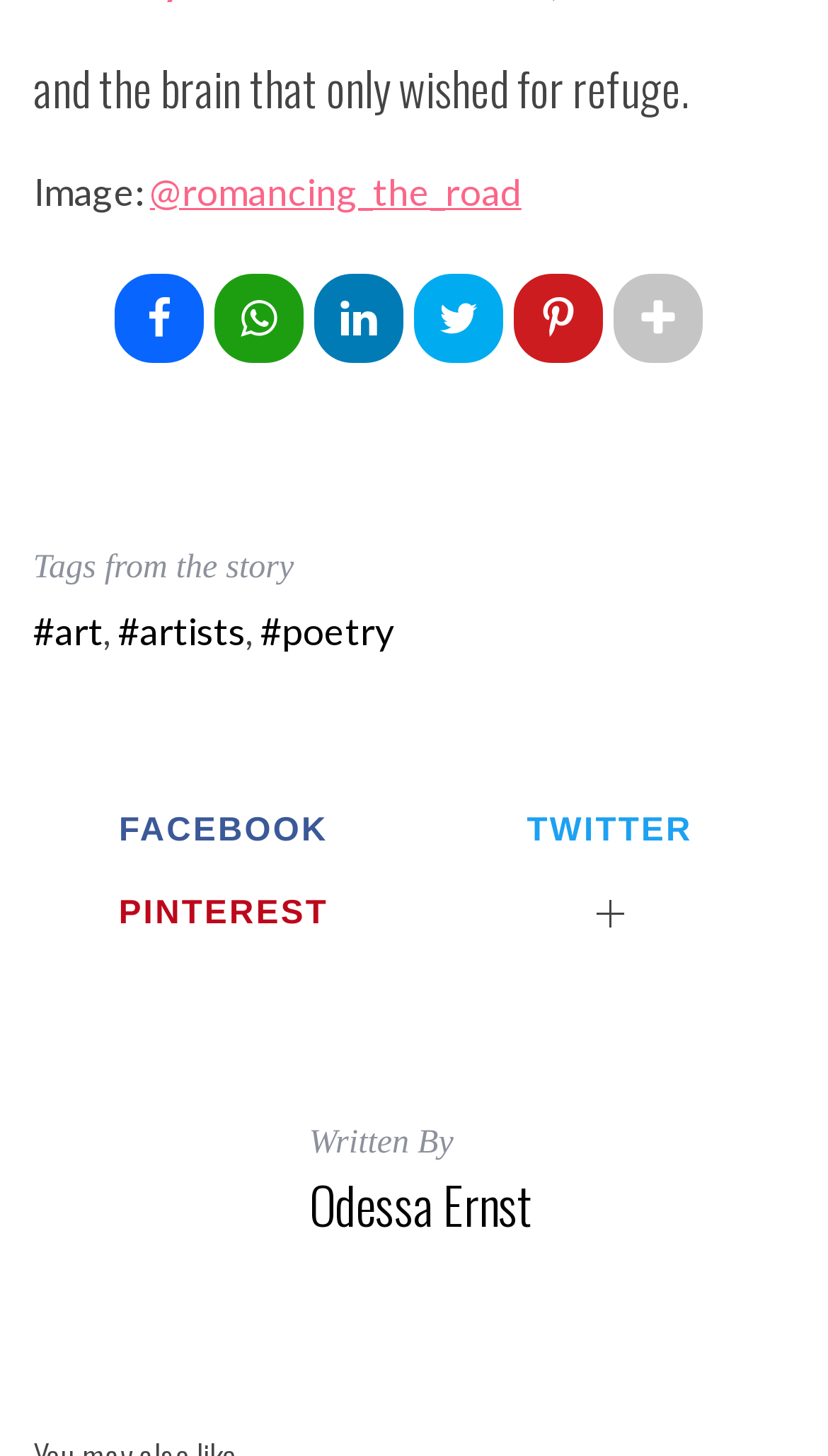Find the bounding box coordinates of the element's region that should be clicked in order to follow the given instruction: "Read the story tagged with #art". The coordinates should consist of four float numbers between 0 and 1, i.e., [left, top, right, bottom].

[0.04, 0.419, 0.125, 0.449]